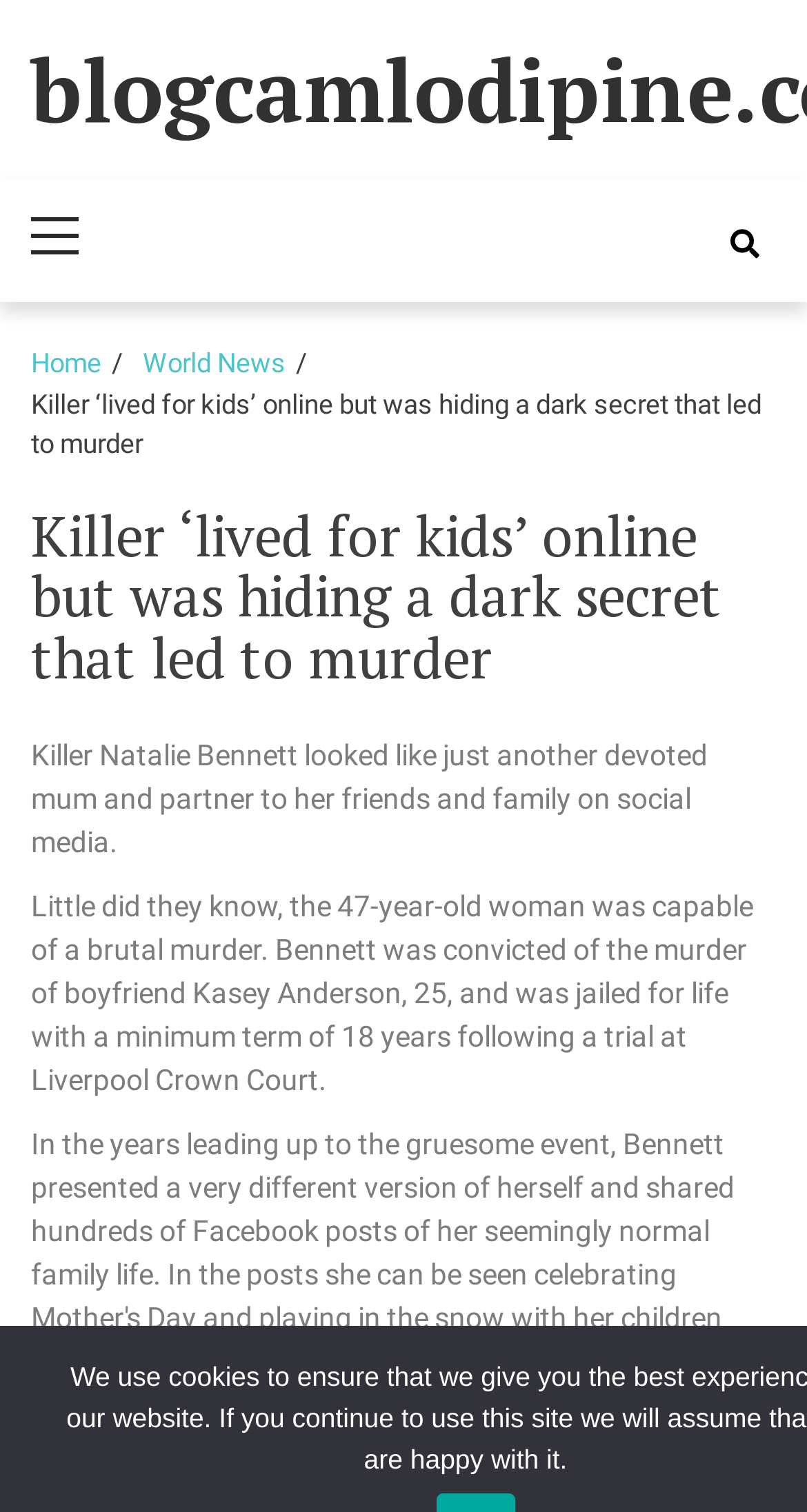What is the name of Natalie Bennett's boyfriend?
Based on the content of the image, thoroughly explain and answer the question.

The answer can be found in the paragraph that describes Natalie Bennett, where it is mentioned that 'Bennett was convicted of the murder of boyfriend Kasey Anderson, 25, and was jailed for life with a minimum term of 18 years following a trial at Liverpool Crown Court'.